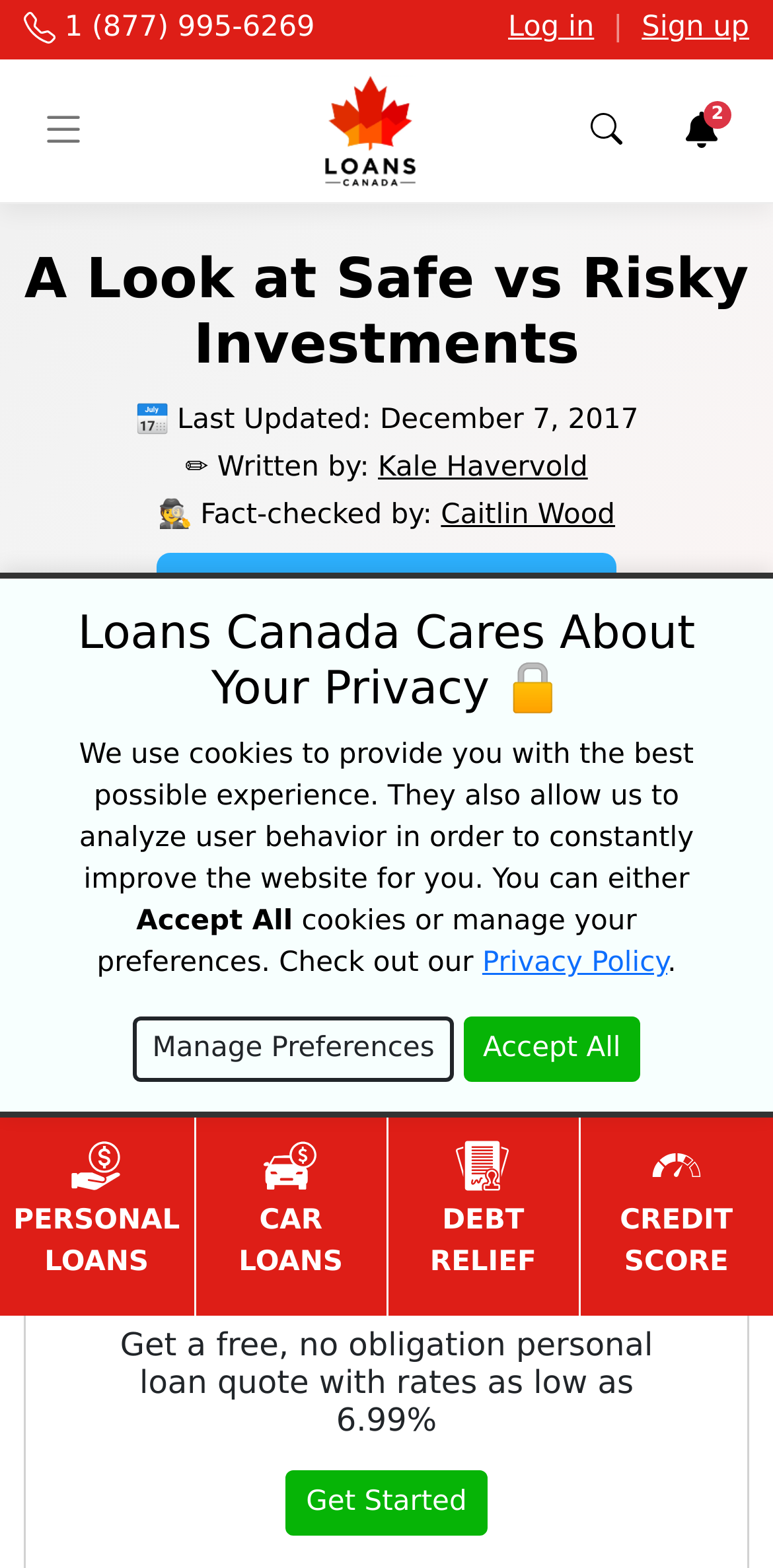Locate the bounding box coordinates of the clickable part needed for the task: "Call the phone number".

[0.031, 0.005, 0.407, 0.033]